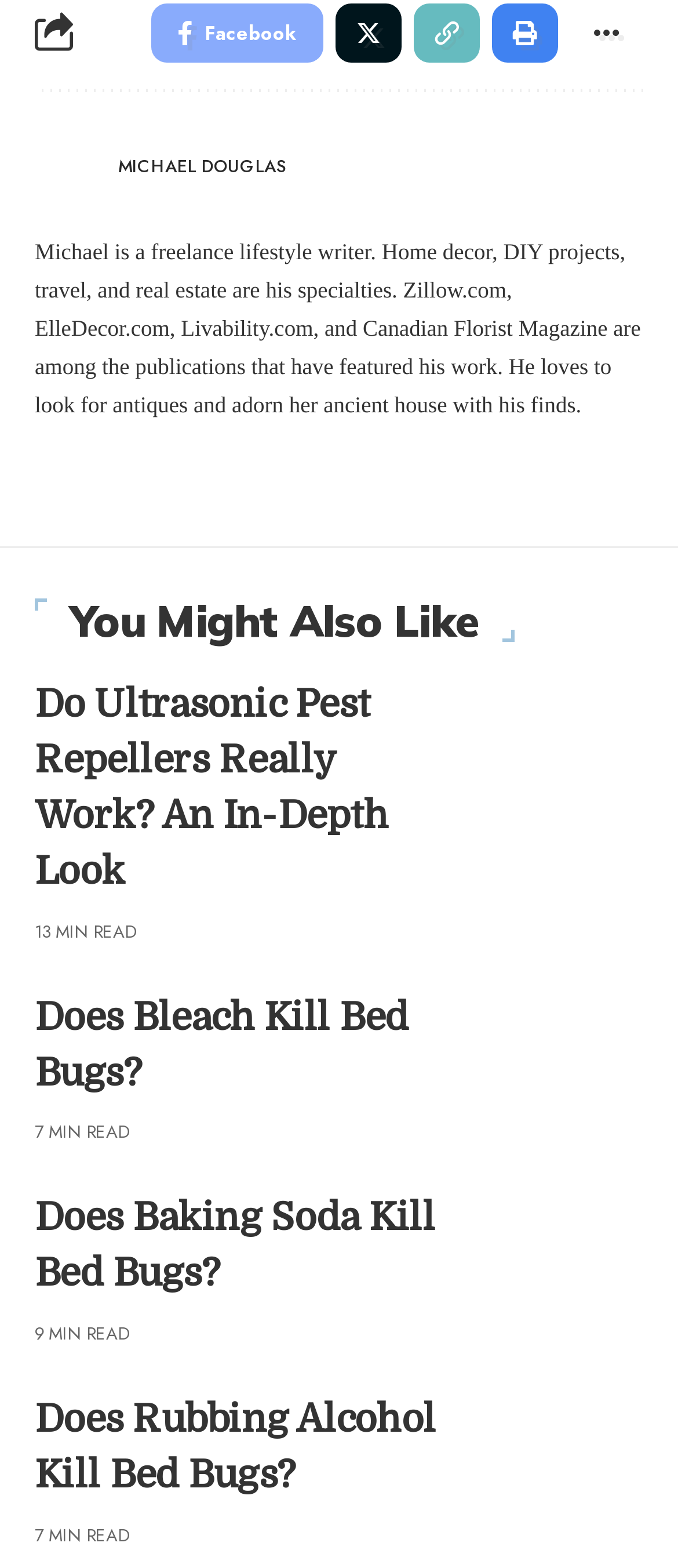What is the read time of the article 'Does Bleach Kill Bed Bugs'?
Answer with a single word or short phrase according to what you see in the image.

7 MIN READ